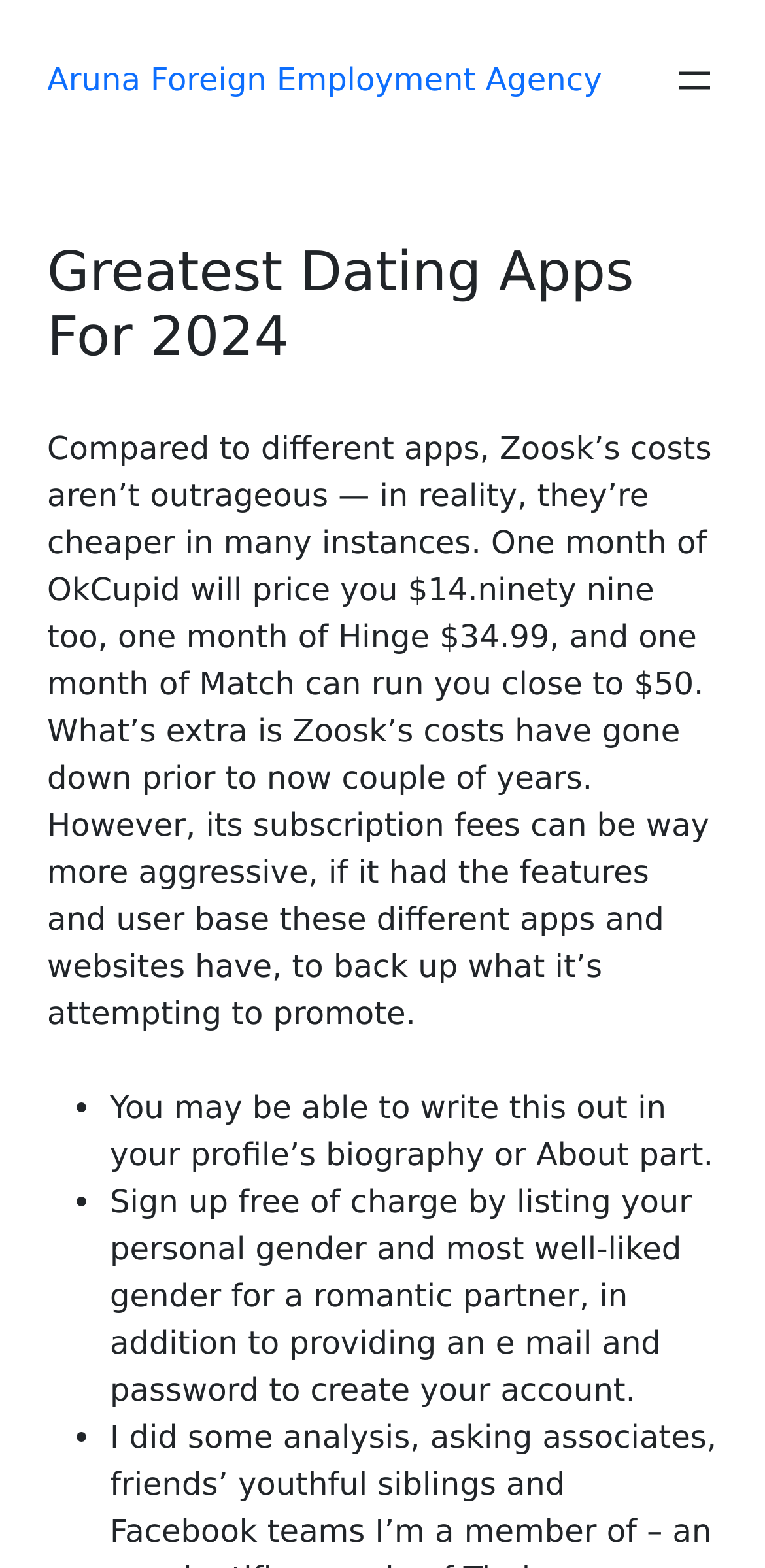What is the cost of one month of Hinge?
Based on the visual content, answer with a single word or a brief phrase.

$34.99